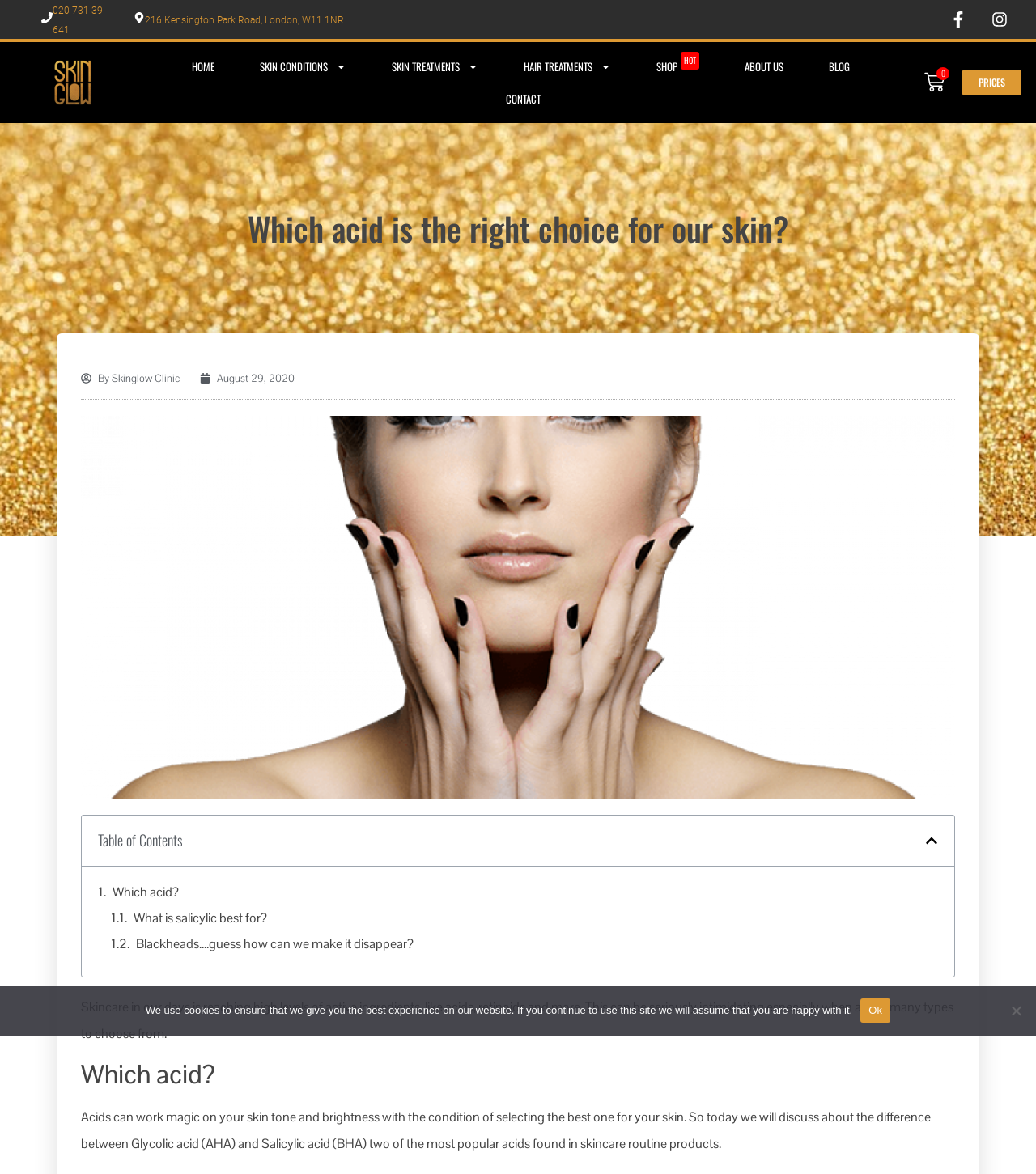What is the clinic's phone number?
Based on the visual details in the image, please answer the question thoroughly.

I found the phone number by looking at the links at the top of the webpage, where I saw a link with the text '020 731 39 641'.